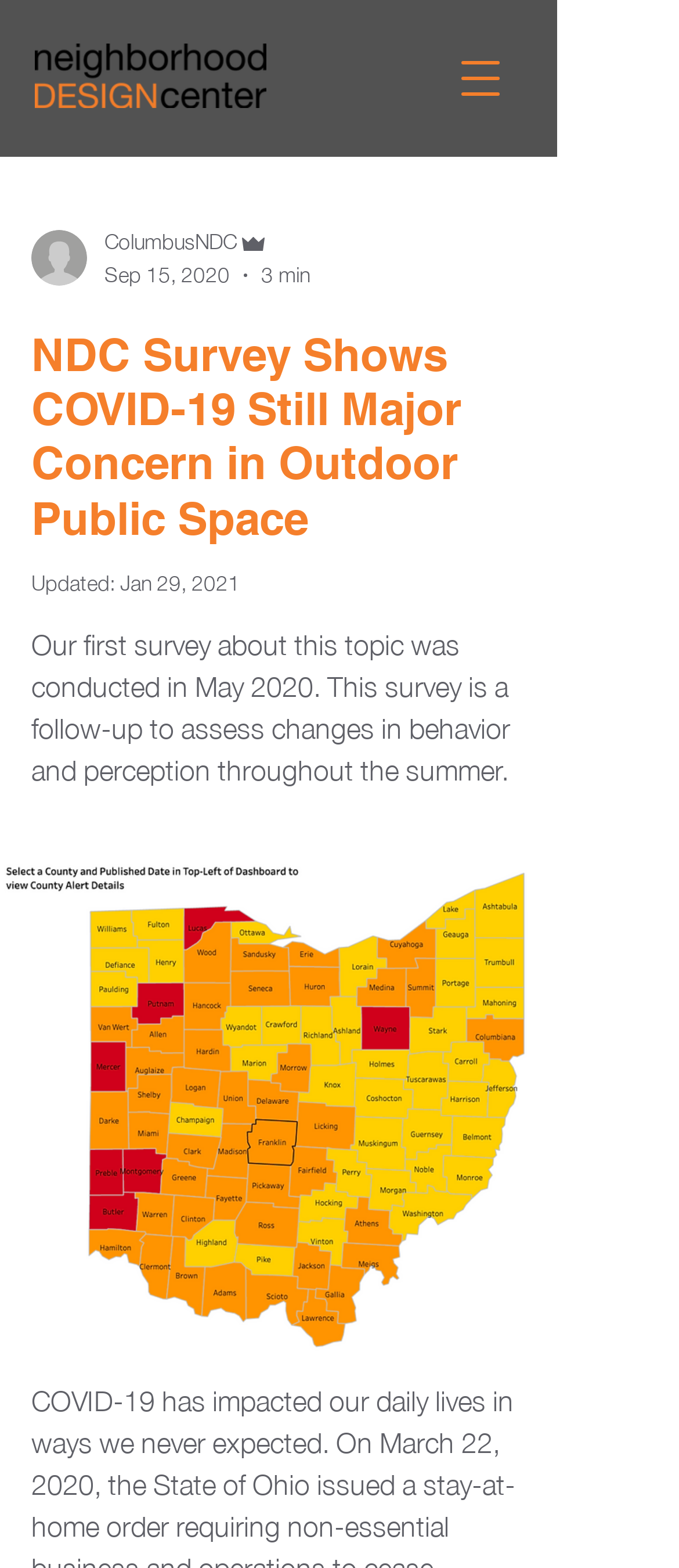Please locate and retrieve the main header text of the webpage.

NDC Survey Shows COVID-19 Still Major Concern in Outdoor Public Space